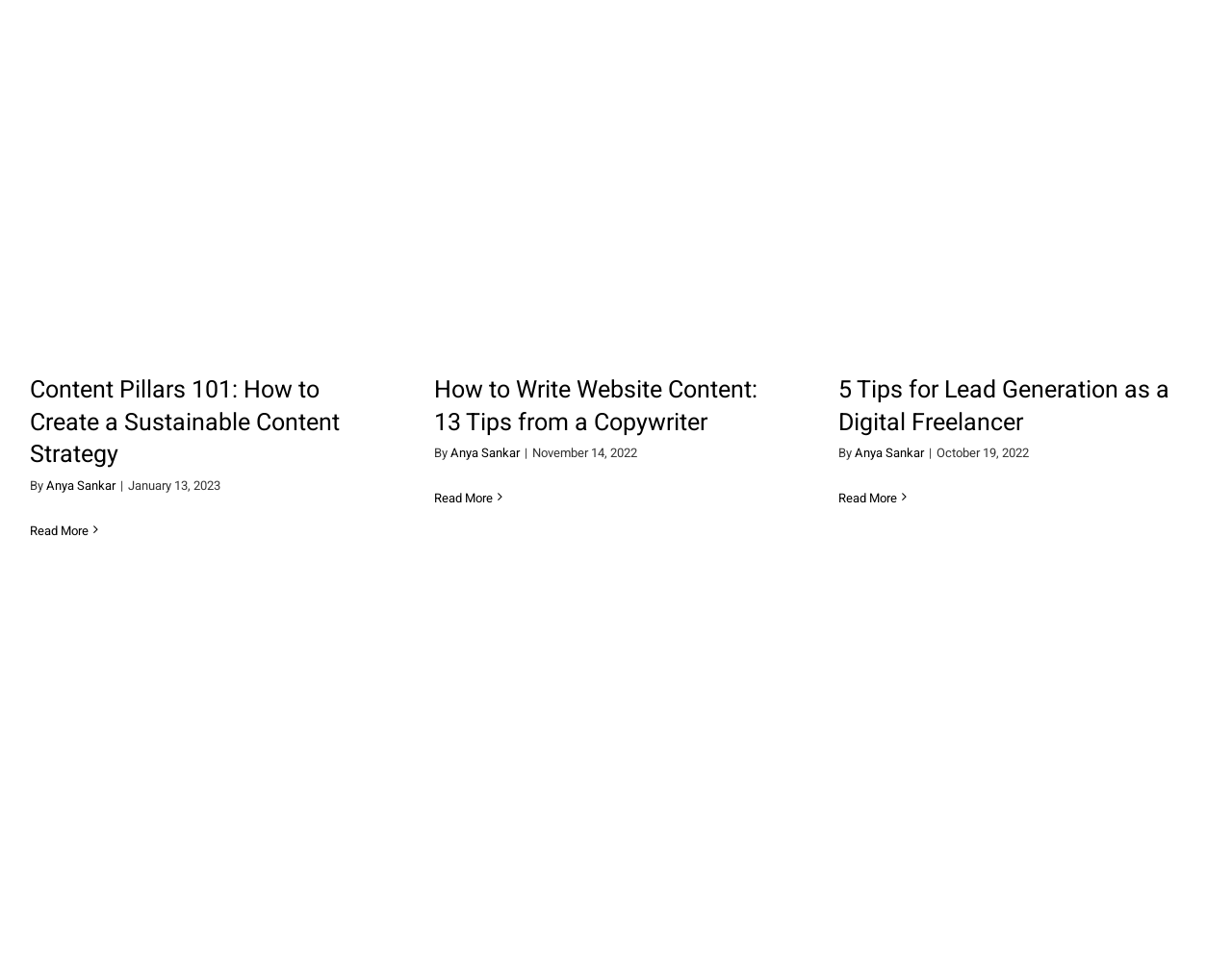Identify the bounding box coordinates for the element you need to click to achieve the following task: "Read more about Content Pillars 101". The coordinates must be four float values ranging from 0 to 1, formatted as [left, top, right, bottom].

[0.024, 0.536, 0.072, 0.554]